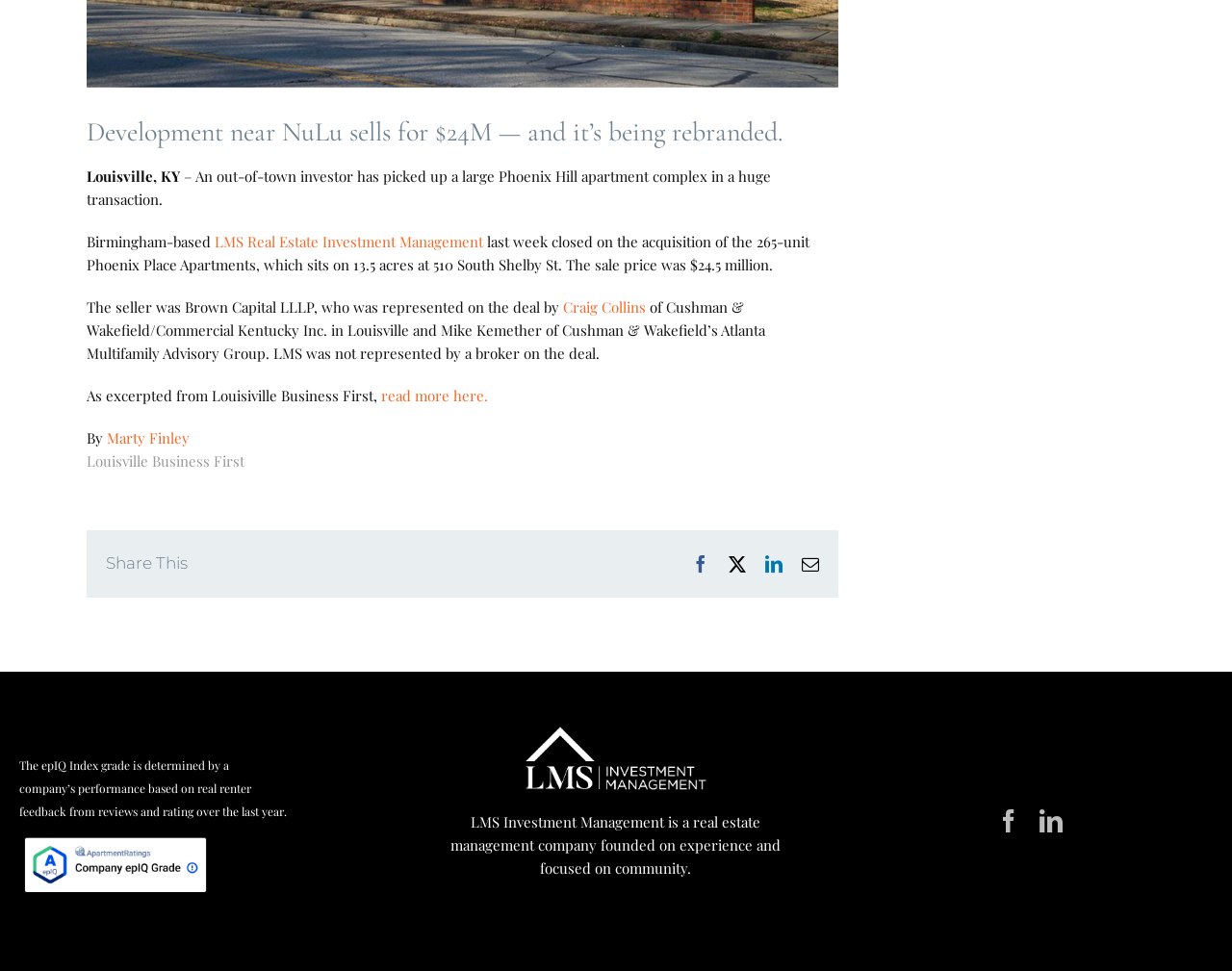Determine the bounding box for the UI element that matches this description: "LMS Real Estate Investment Management".

[0.174, 0.239, 0.392, 0.259]